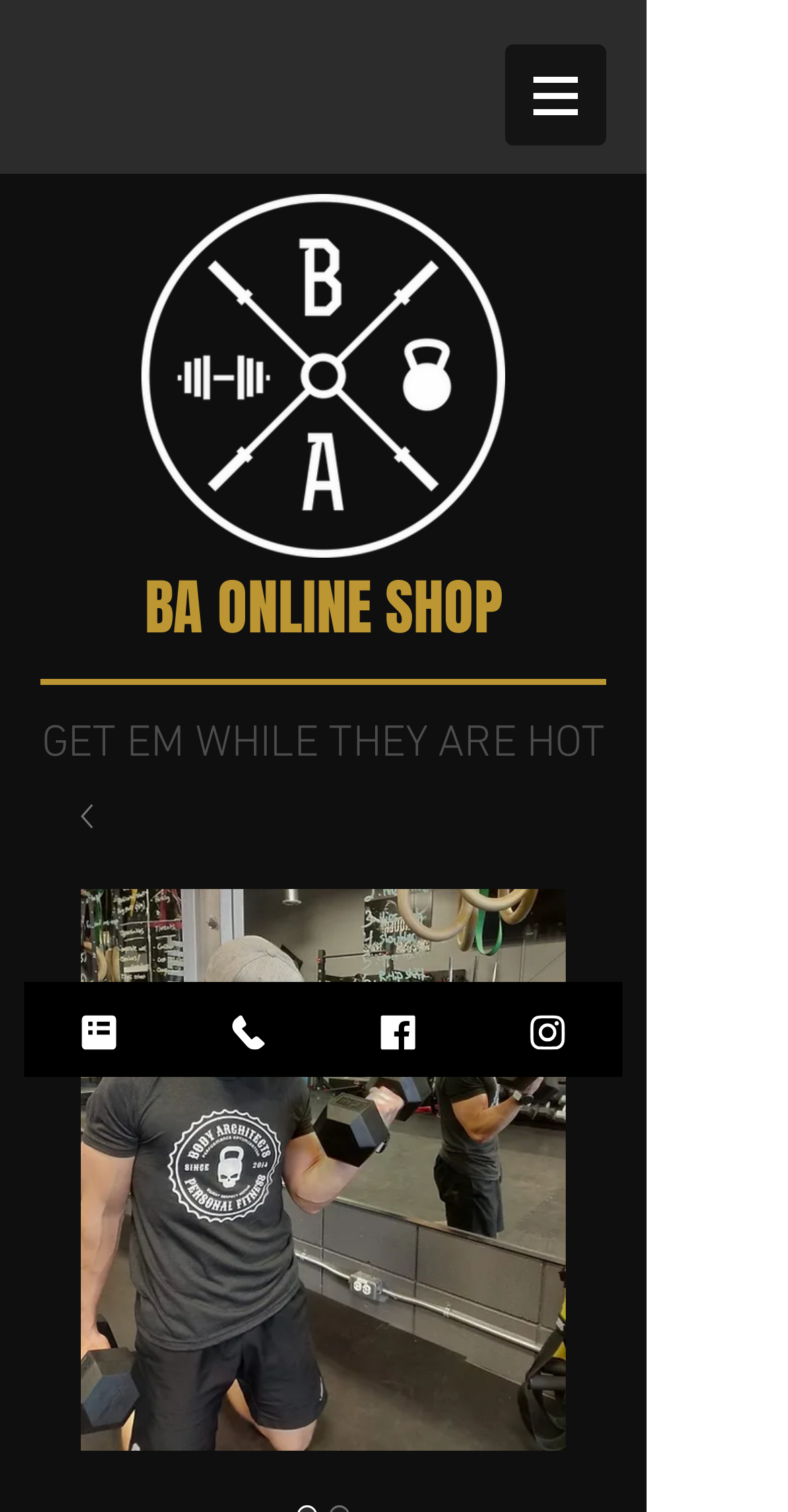Give an extensive and precise description of the webpage.

The webpage is about Body Architects, a company focused on human optimization and performance since 2014. At the top, there is a navigation menu labeled "Site" with a button that has a popup menu. To the left of the navigation menu, there is a logo image of Body Architects.

Below the navigation menu, there is a prominent section with a heading "BA ONLINE SHOP" and another heading "GET EM WHILE THEY ARE HOT". This section features a link with an image of a Dark Grey BA Kettle Bell, which is a symbol of the company's focus on strength and human optimization. There are also two radio buttons with the same label "Dark Grey BA Kettle Bell", one of which is checked.

On the bottom left, there are three links: "Contact Form", "Phone", and "Facebook", each accompanied by a small image. To the right of these links, there is another link "Instagram" with a small image. The overall layout suggests that the webpage is an e-commerce site or an online shop for Body Architects, with a focus on promoting their products and services.